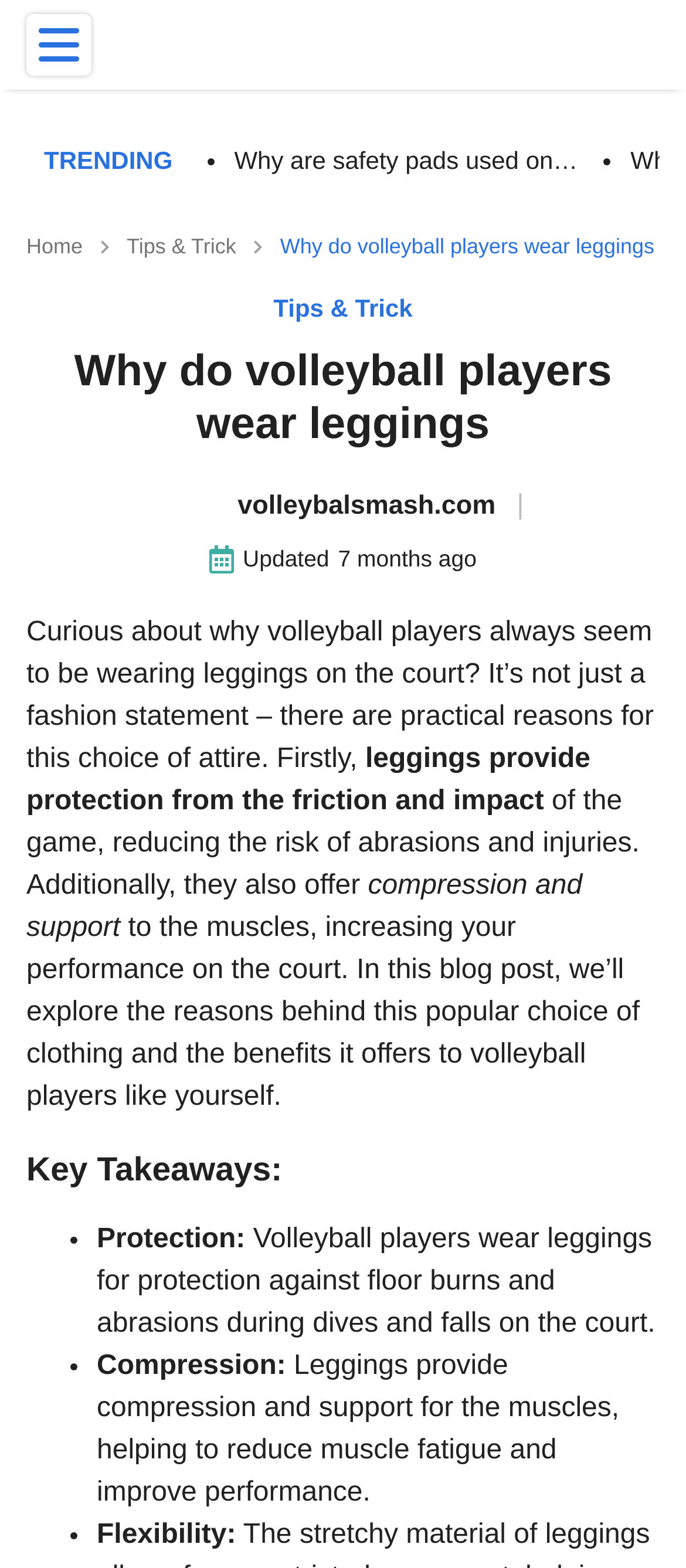Please extract the title of the webpage.

Why do volleyball players wear leggings